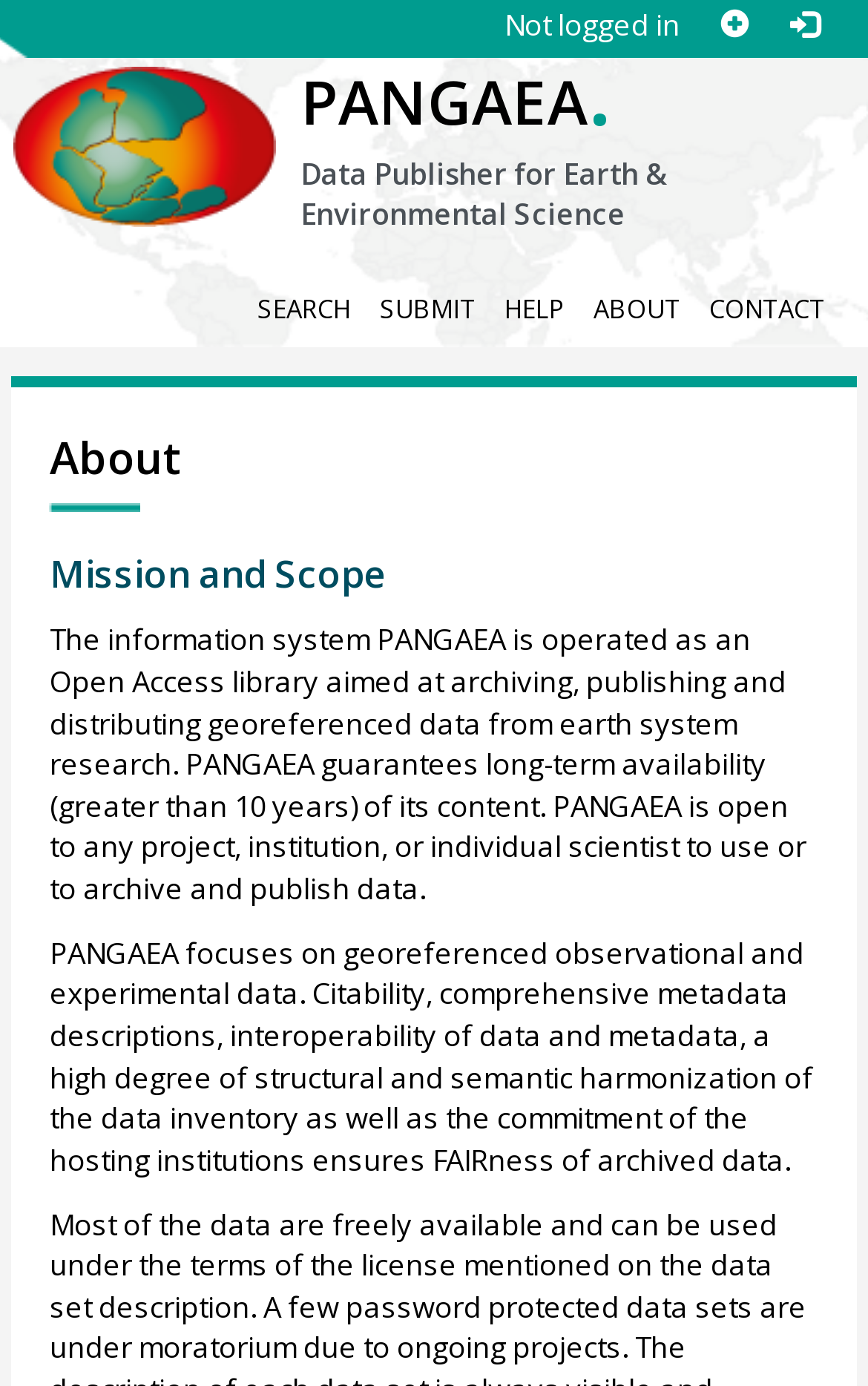What is the purpose of PANGAEA?
Look at the image and answer the question with a single word or phrase.

Archiving, publishing and distributing georeferenced data